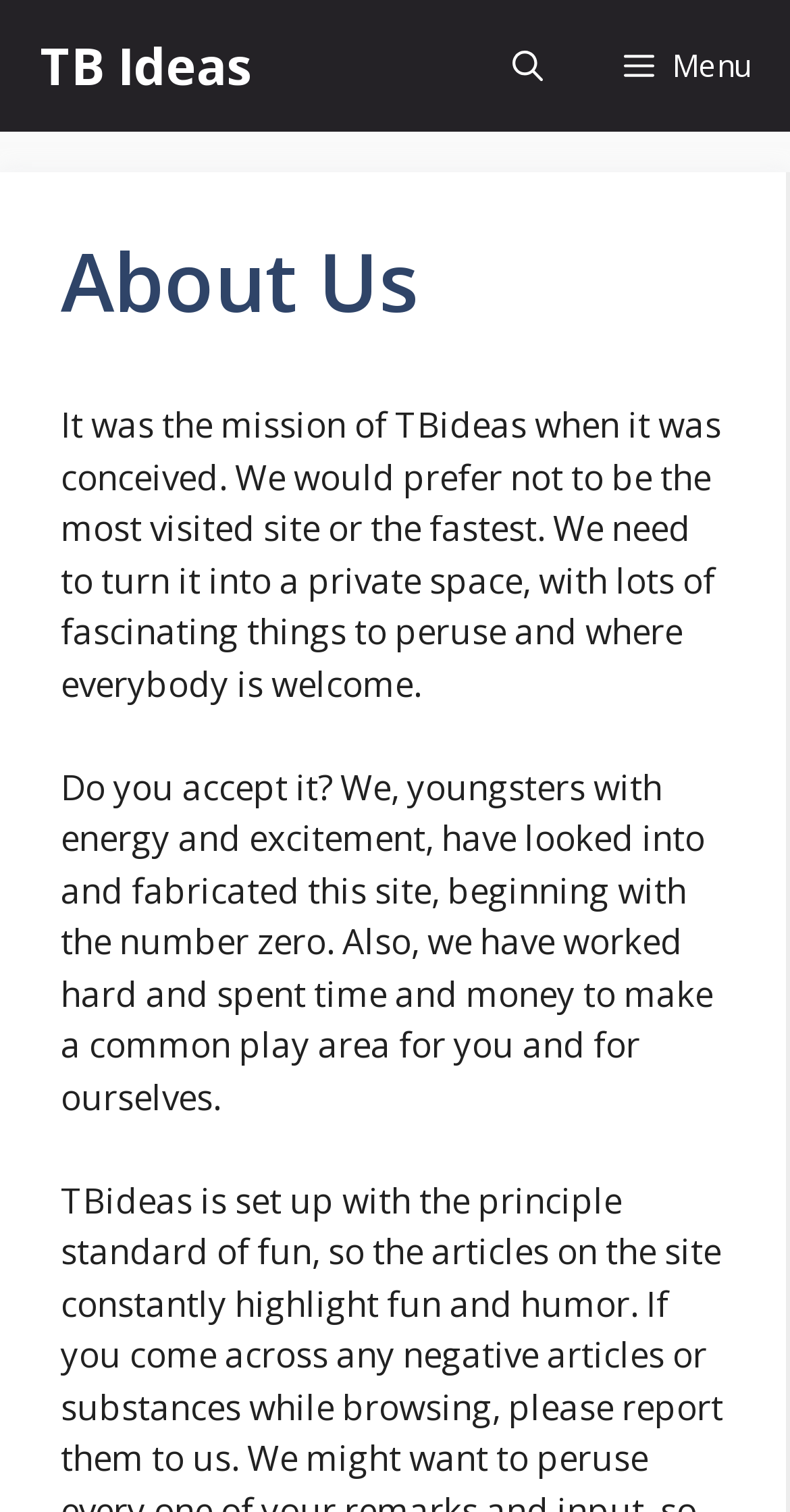Please answer the following question using a single word or phrase: What is the tone of the text on the webpage?

Friendly